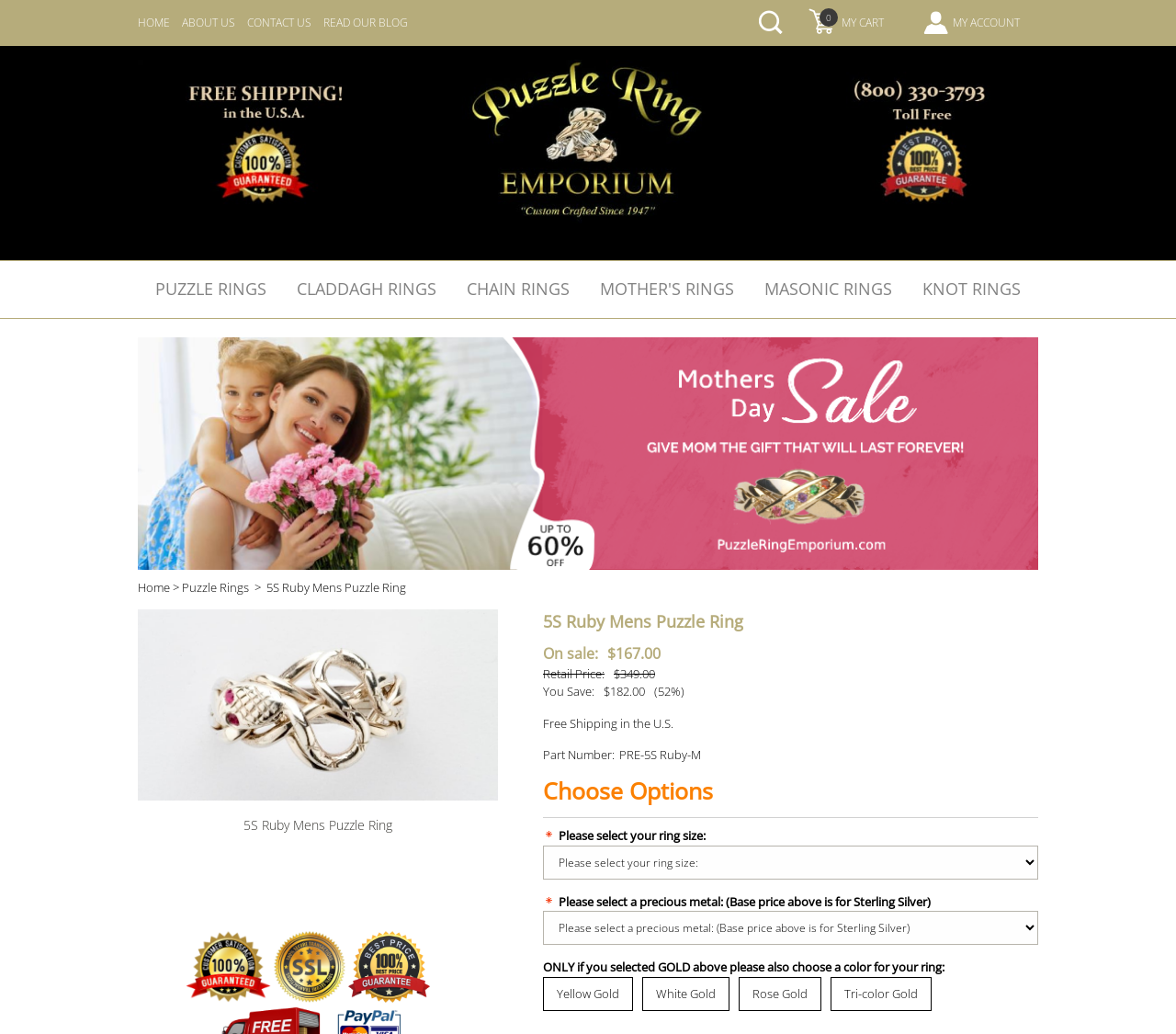What is the price of the 5S Ruby Men's Puzzle Ring? Look at the image and give a one-word or short phrase answer.

$167.00